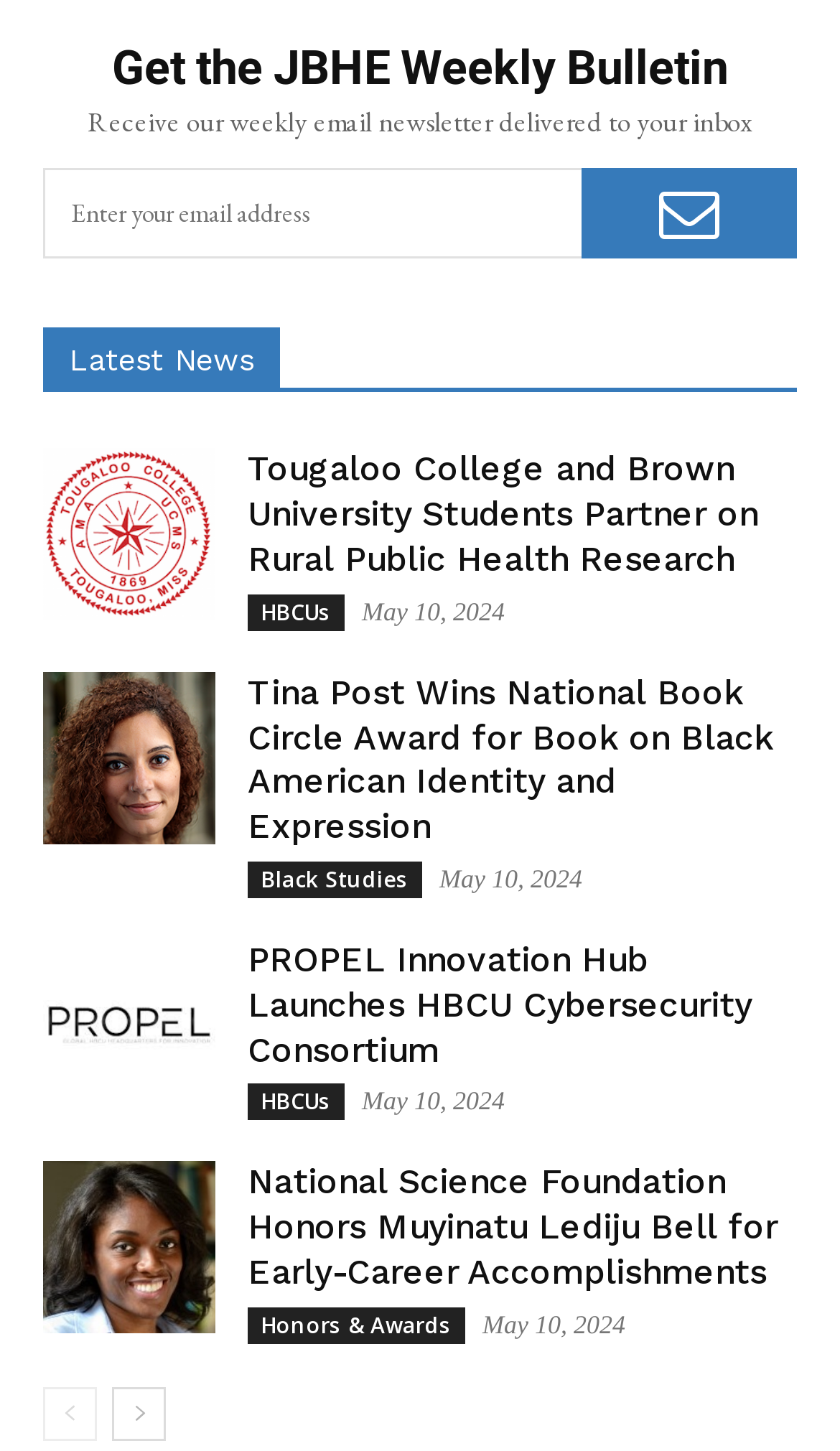Analyze the image and deliver a detailed answer to the question: What is the date of the latest news article?

I looked at the time elements on the page and found that all news articles have the same date, which is 'May 10, 2024'. This is the date of the latest news article.